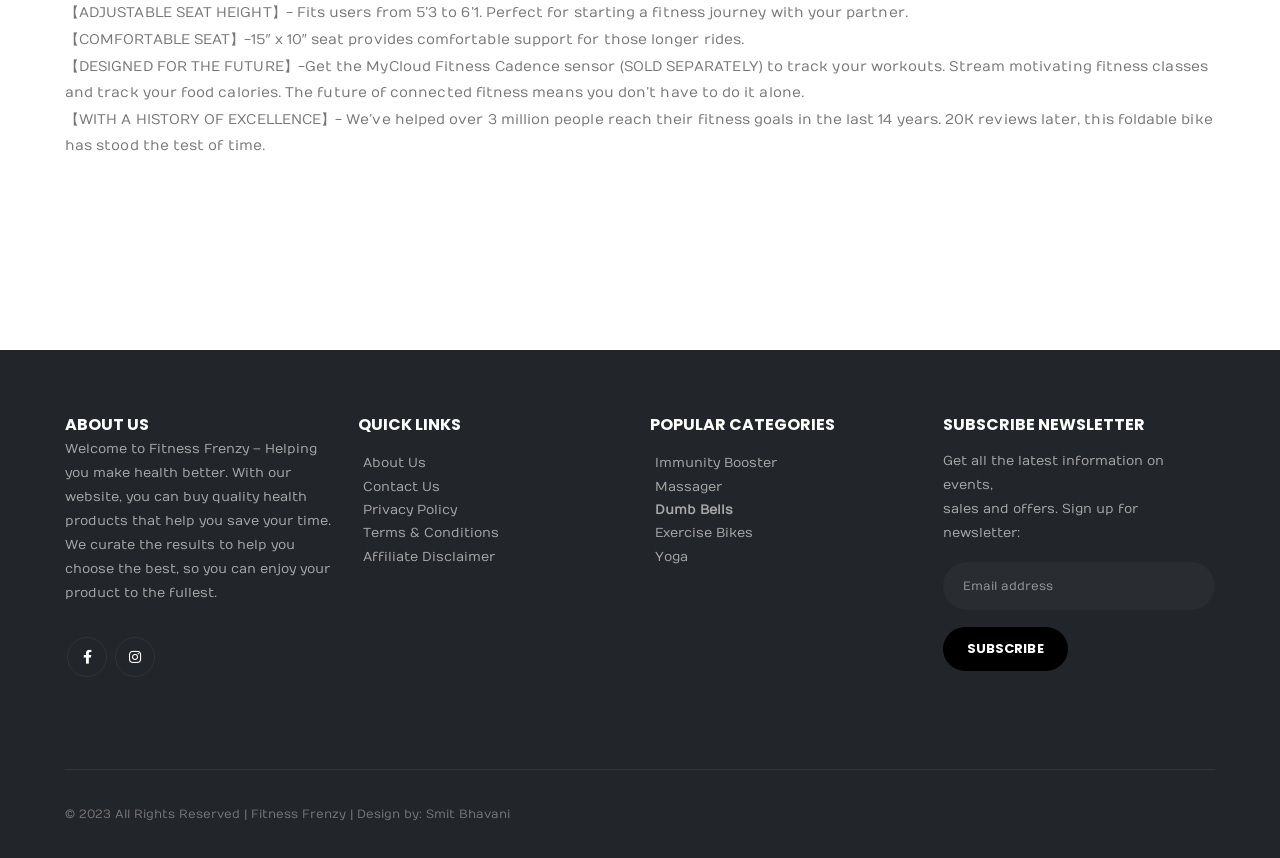What is the height range for users of the fitness bike?
Give a detailed response to the question by analyzing the screenshot.

The first static text element on the webpage mentions that the fitness bike is designed to fit users from 5'3 to 6'1, making it perfect for starting a fitness journey with a partner.